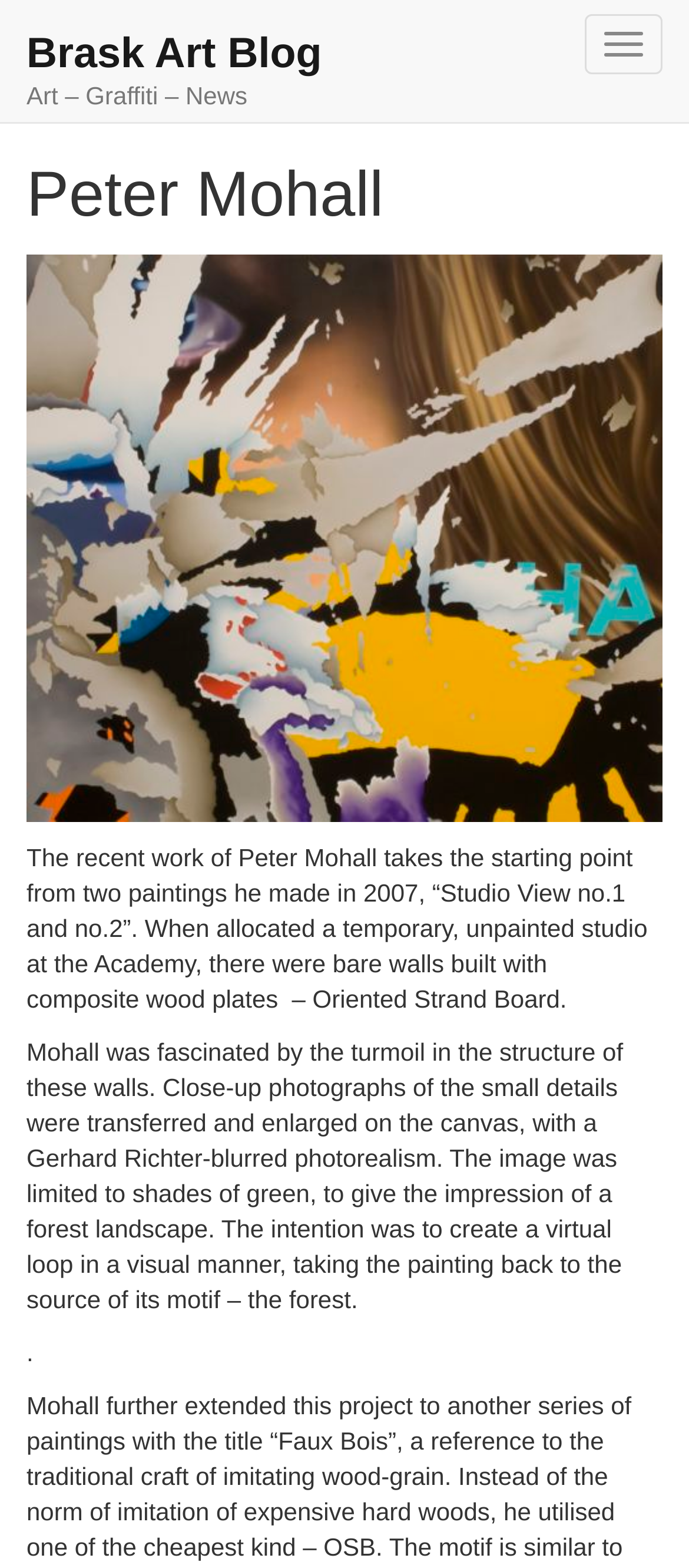Analyze the image and give a detailed response to the question:
What is the color palette of the artwork?

The text on the page mentions that the image was limited to shades of green, which suggests that the color palette of the artwork is primarily composed of different shades of green.